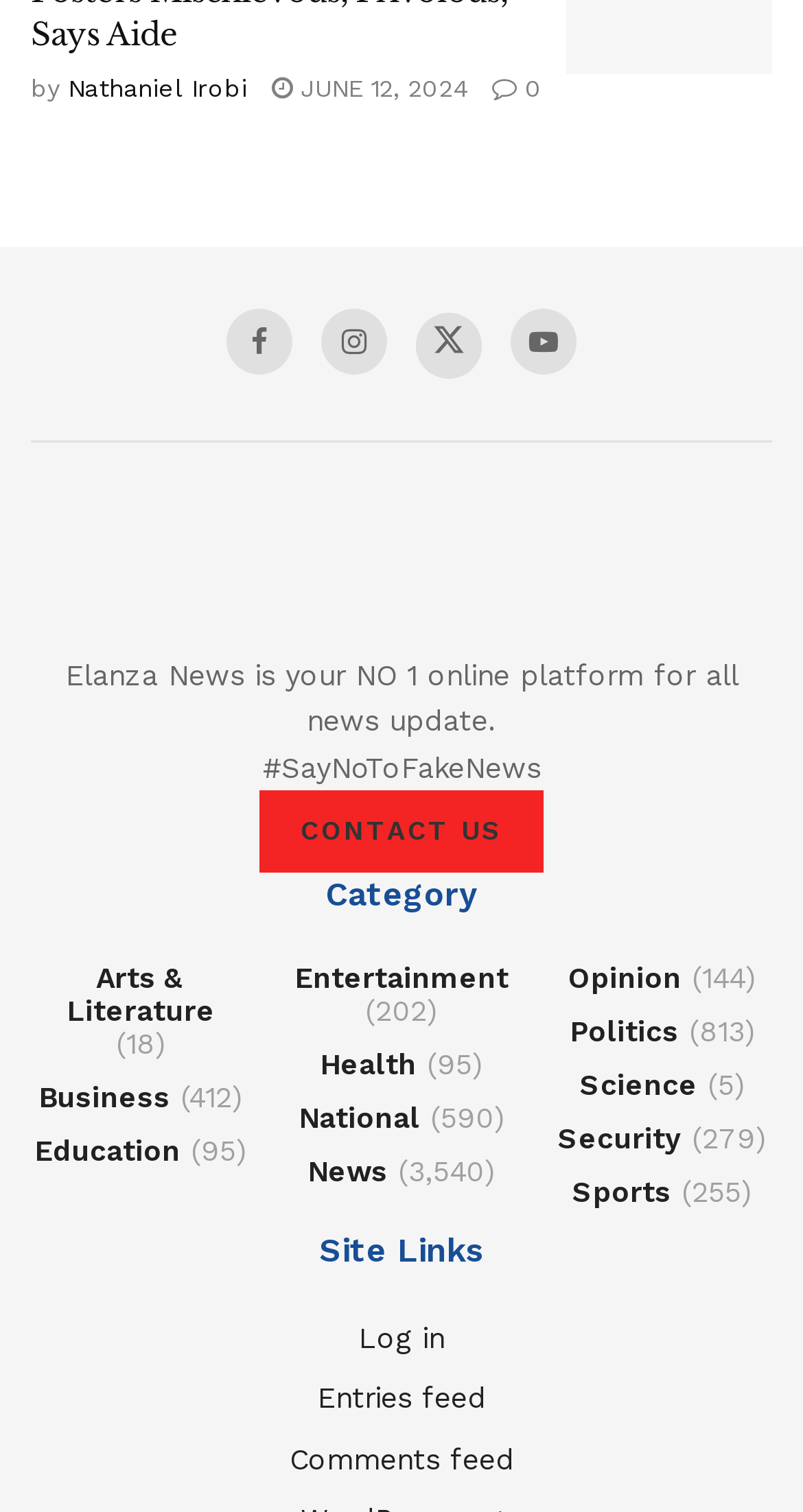Look at the image and answer the question in detail:
What is the name of the online platform?

The question can be answered by looking at the text 'Elanza News is your NO 1 online platform for all news update.' which is a description of the platform.